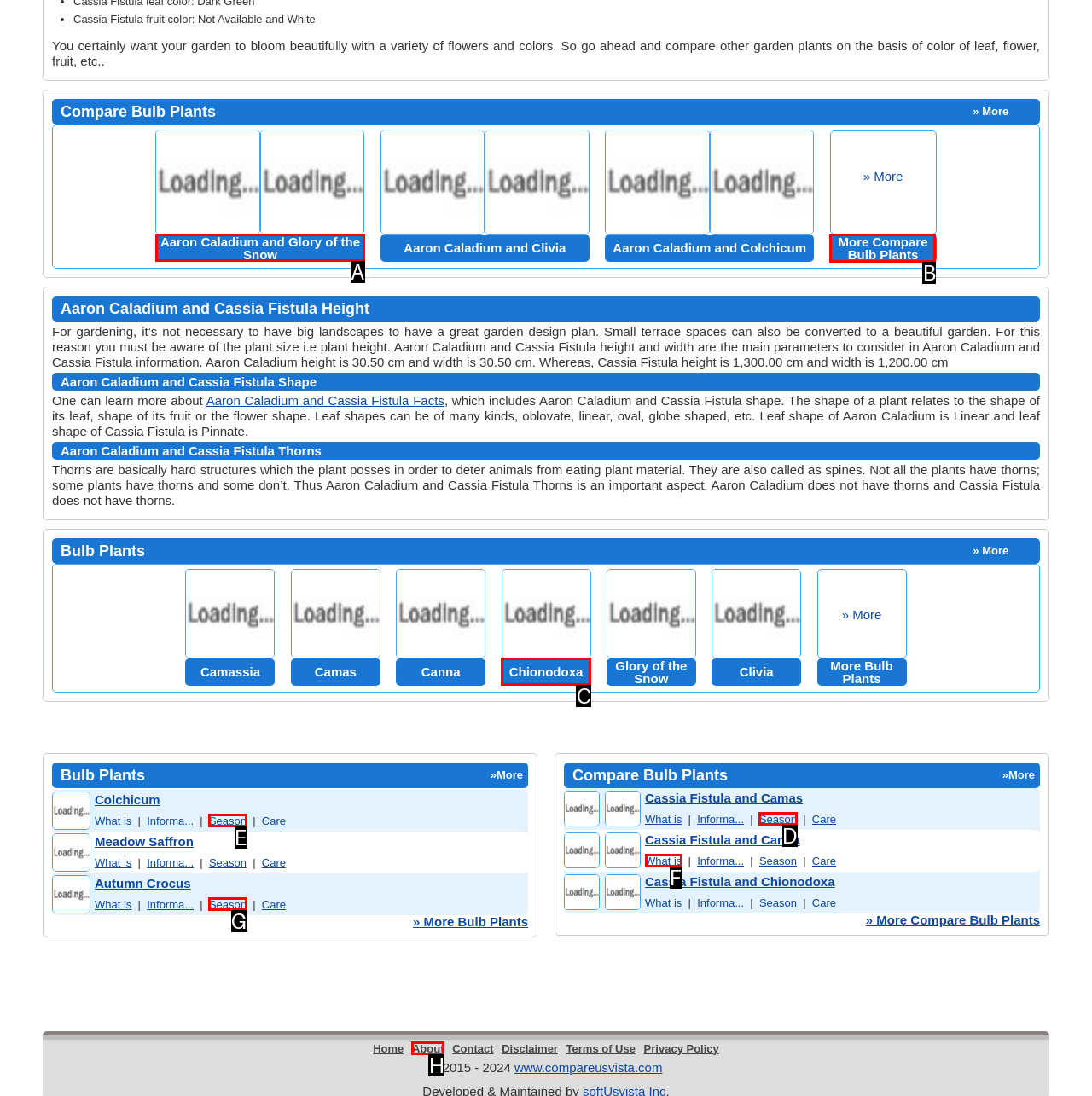Select the correct UI element to complete the task: View More Compare Bulb Plants
Please provide the letter of the chosen option.

B